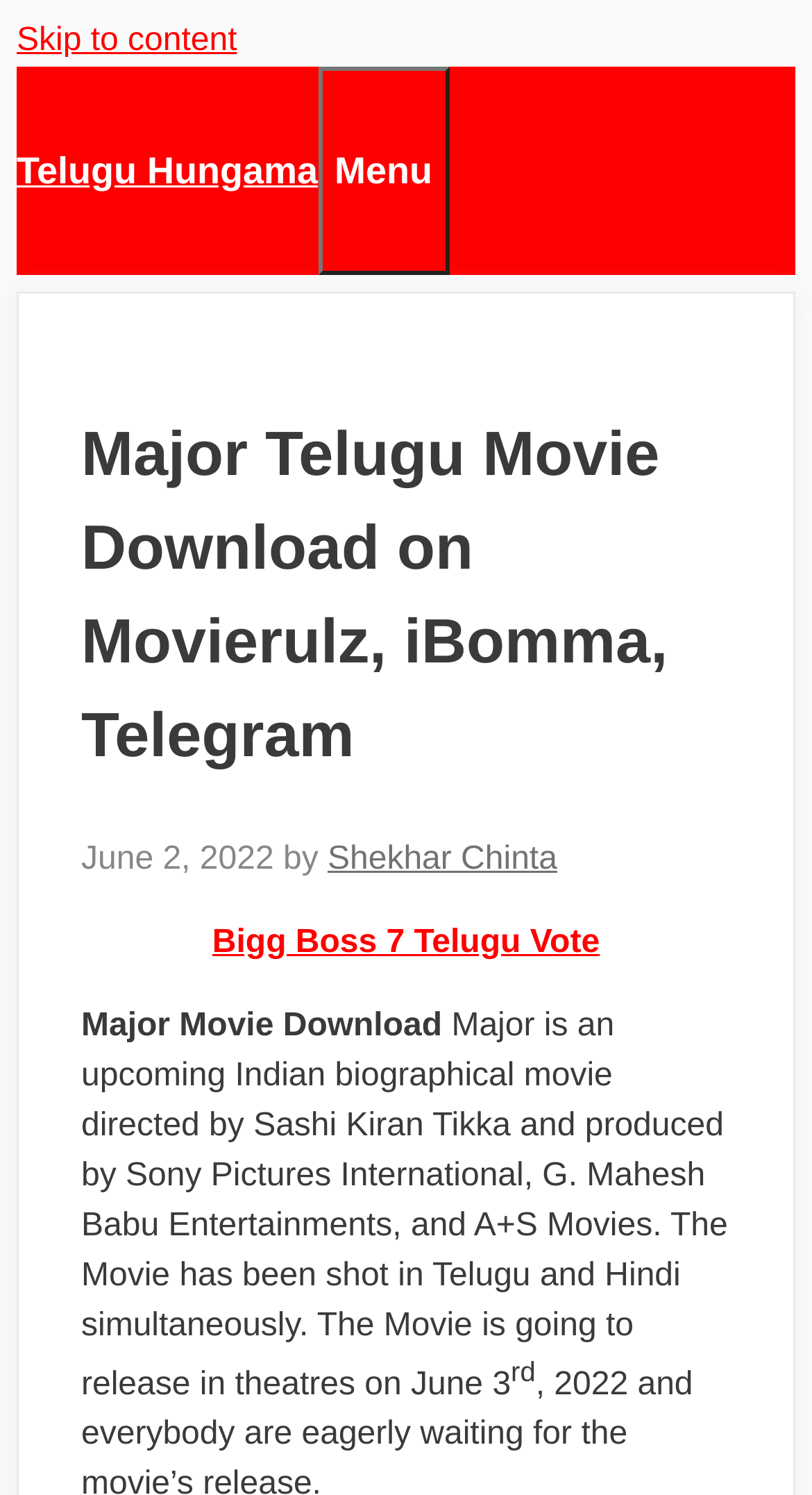What is the release date of the Major movie?
Can you offer a detailed and complete answer to this question?

I found the release date of the Major movie by reading the text description of the movie, which states 'The Movie is going to release in theatres on June 3'.